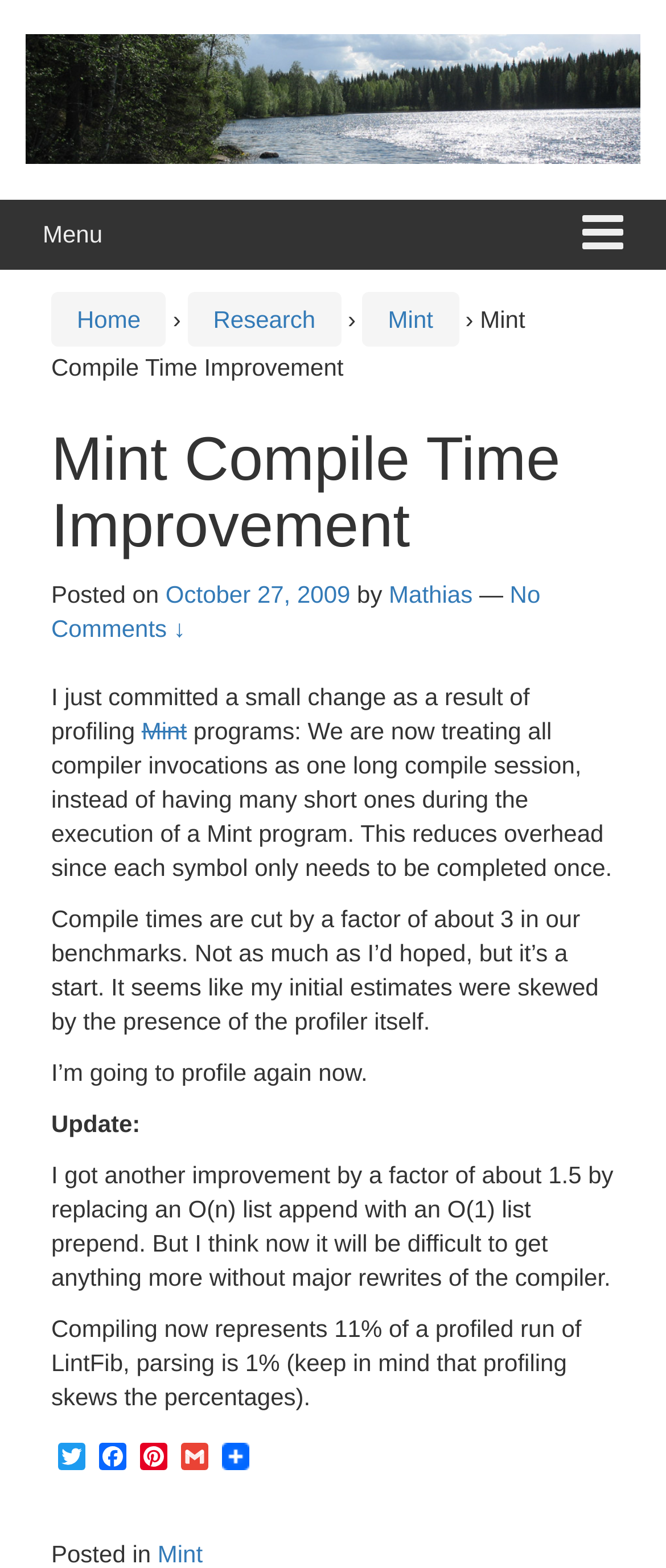Use a single word or phrase to answer the question: 
What is the author's name?

Mathias